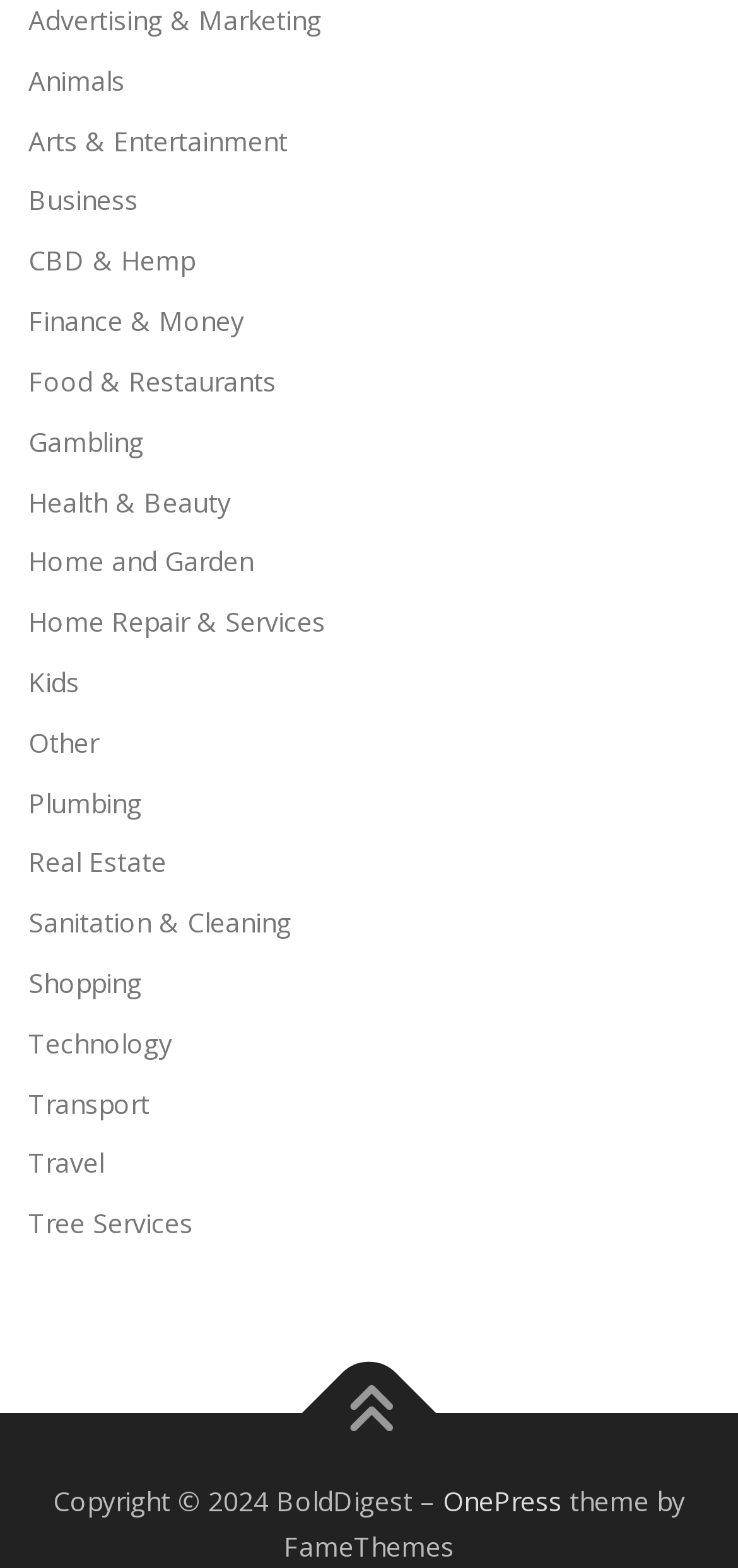Pinpoint the bounding box coordinates of the element that must be clicked to accomplish the following instruction: "Go to Travel". The coordinates should be in the format of four float numbers between 0 and 1, i.e., [left, top, right, bottom].

[0.038, 0.73, 0.141, 0.753]